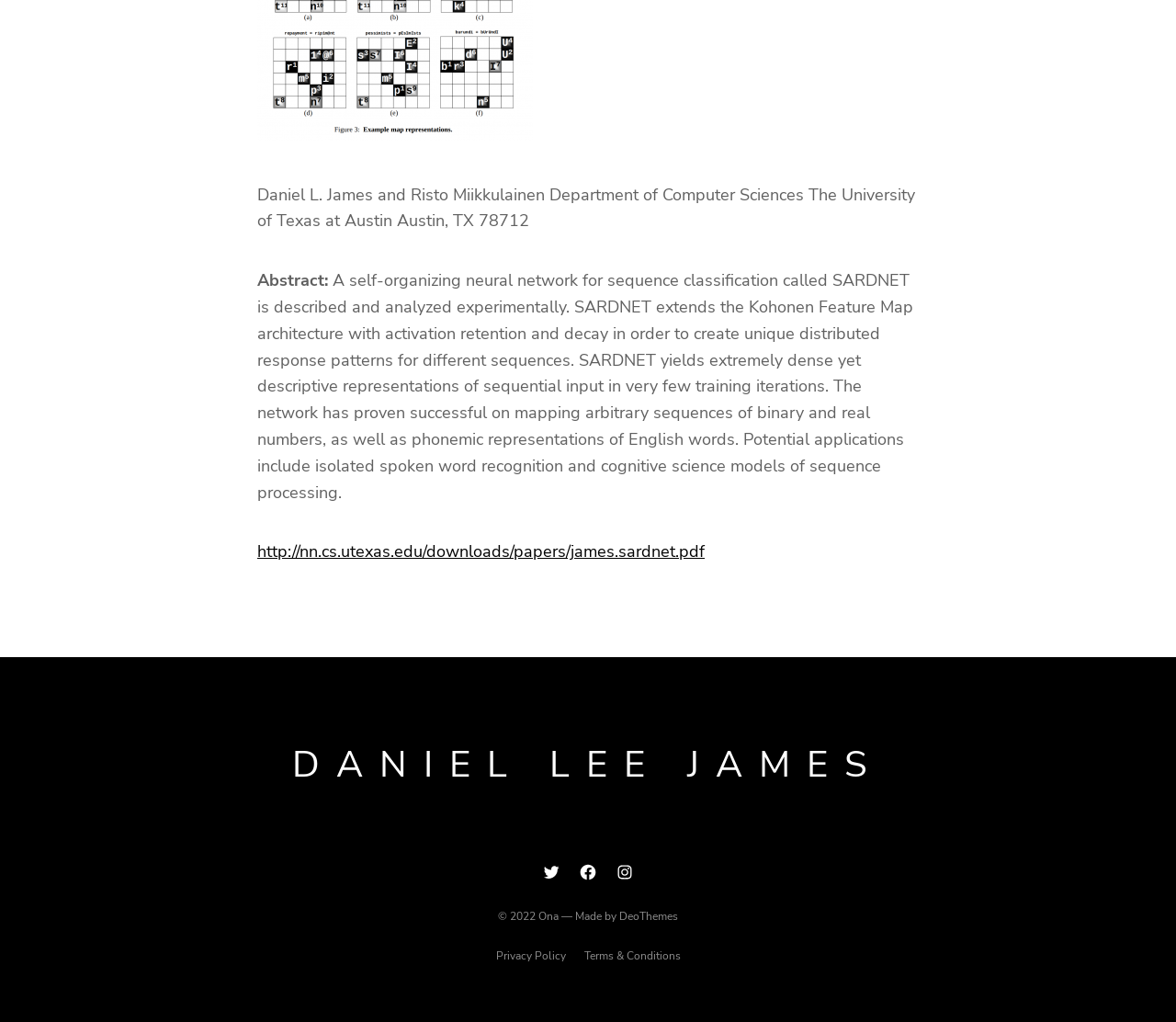What is the name of the author?
Look at the image and respond to the question as thoroughly as possible.

The name of the author can be found in the heading element at the top of the page, which reads 'DANIEL LEE JAMES'. This is likely the name of the person who wrote the abstract and possibly the paper linked on the page.